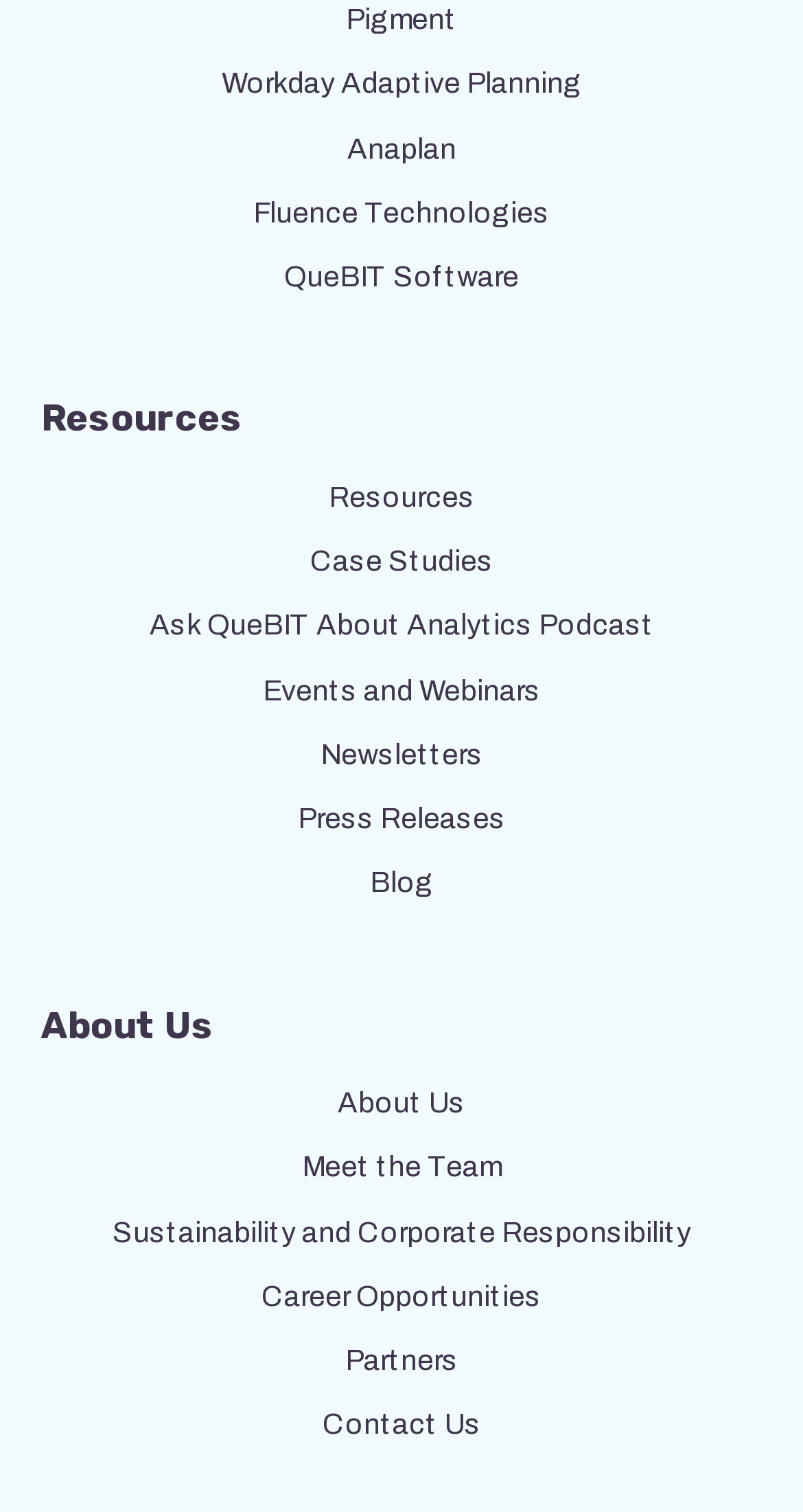Based on the element description Resources, identify the bounding box coordinates for the UI element. The coordinates should be in the format (top-left x, top-left y, bottom-right x, bottom-right y) and within the 0 to 1 range.

[0.051, 0.309, 0.949, 0.35]